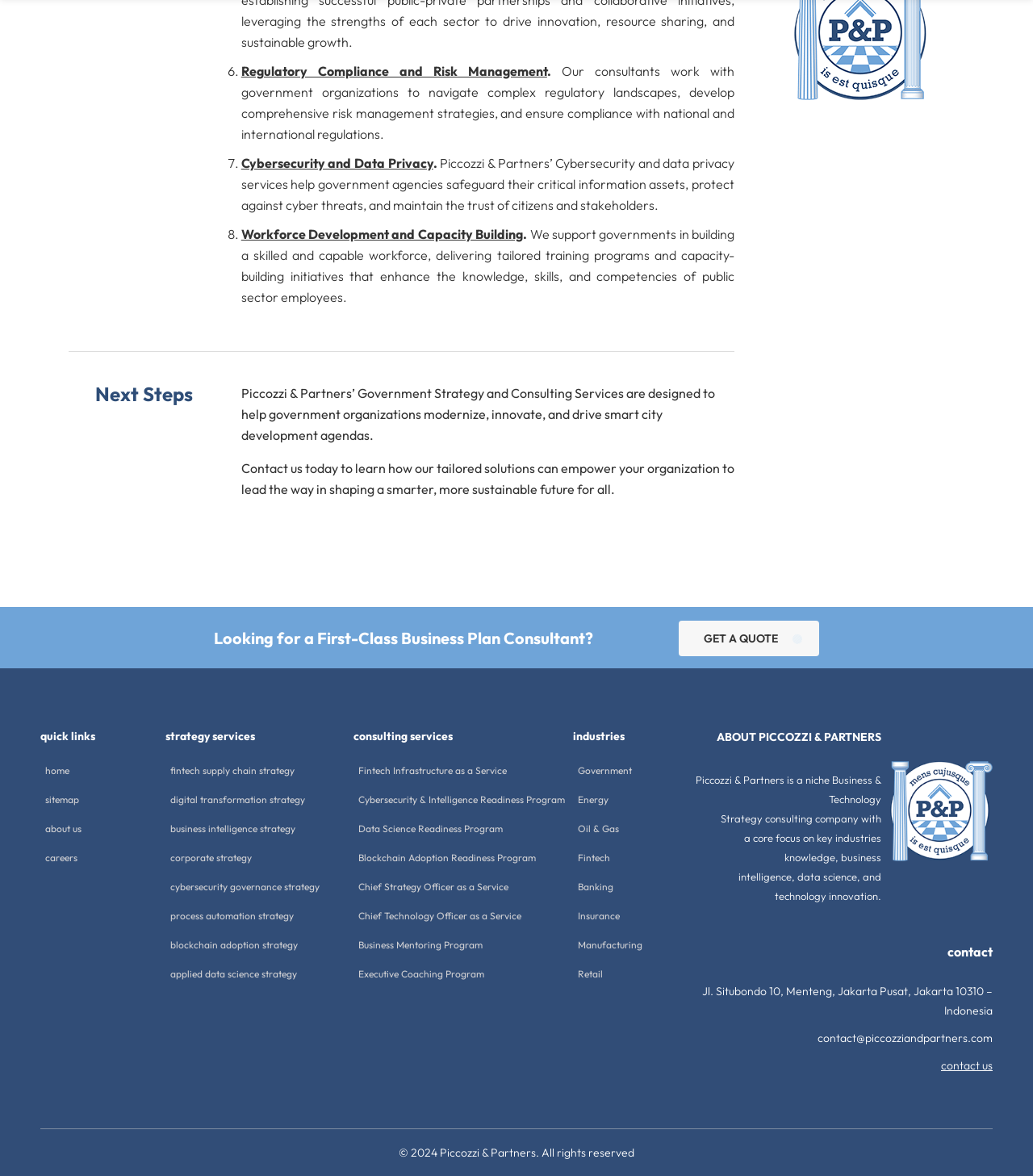Answer the question below using just one word or a short phrase: 
What services does Piccozzi & Partners offer to government organizations?

Regulatory Compliance, Cybersecurity, Workforce Development